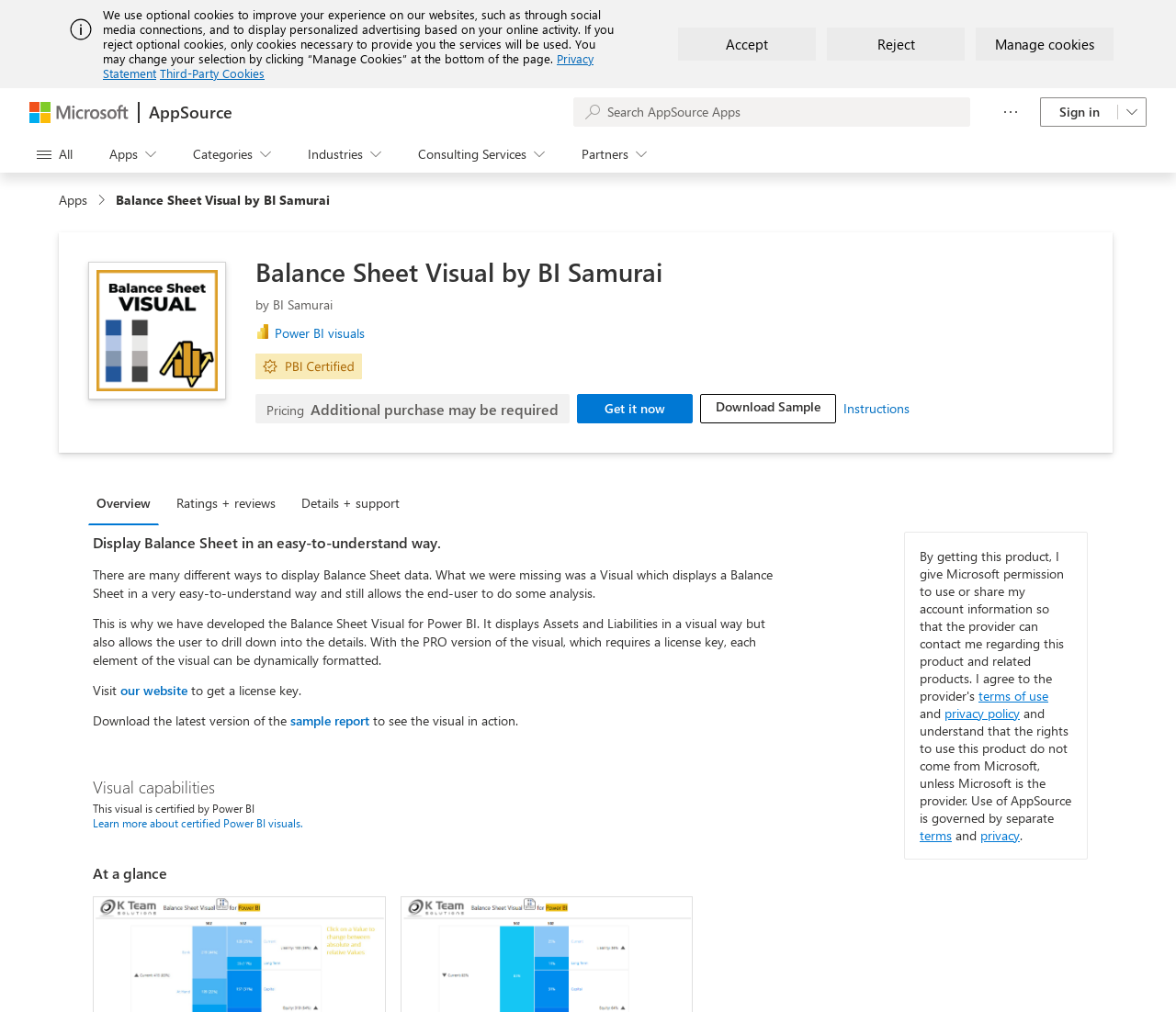Provide a short answer to the following question with just one word or phrase: What is the action to get the license key?

Visit the website